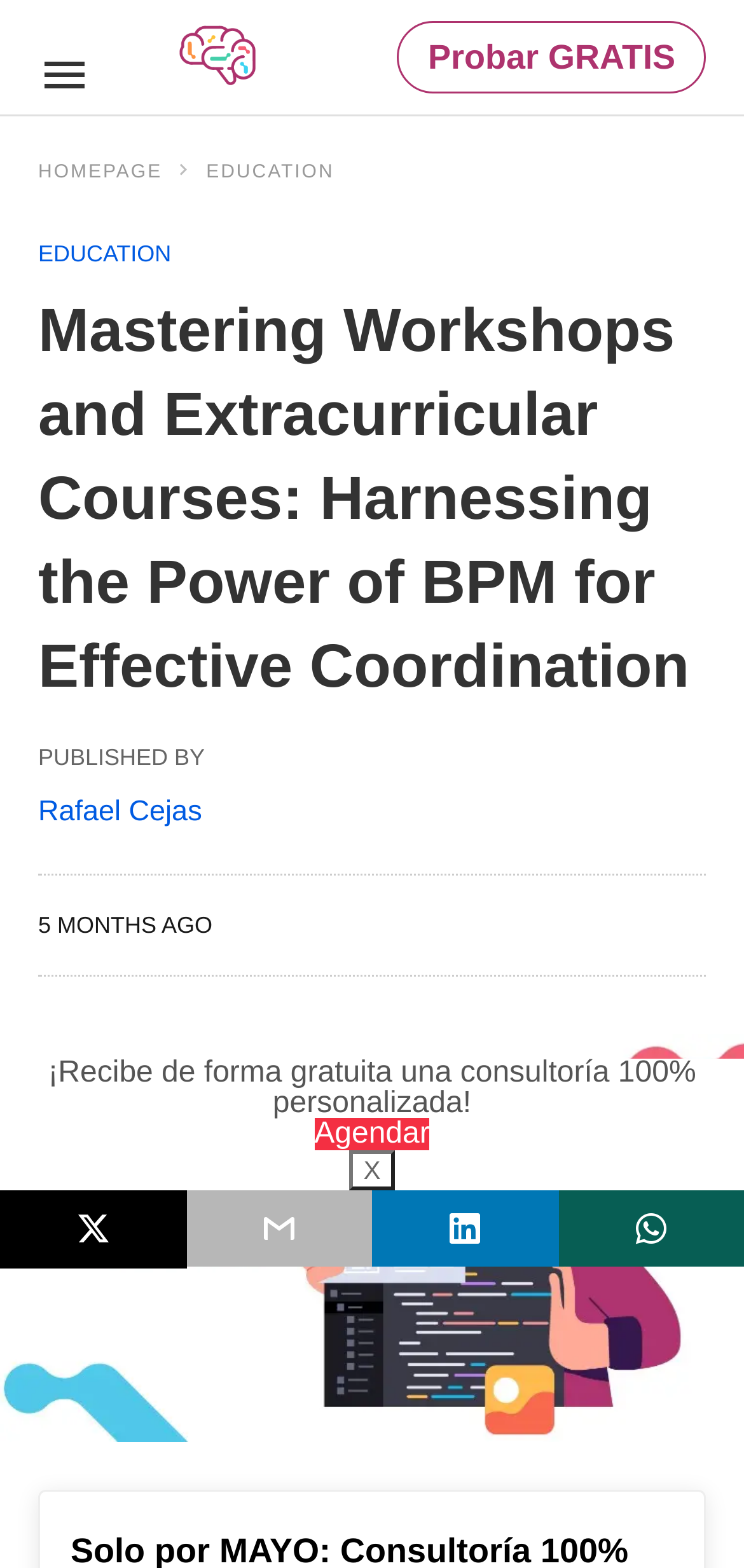What is the logo of the website?
Please provide a single word or phrase as your answer based on the image.

Flokzu BPM